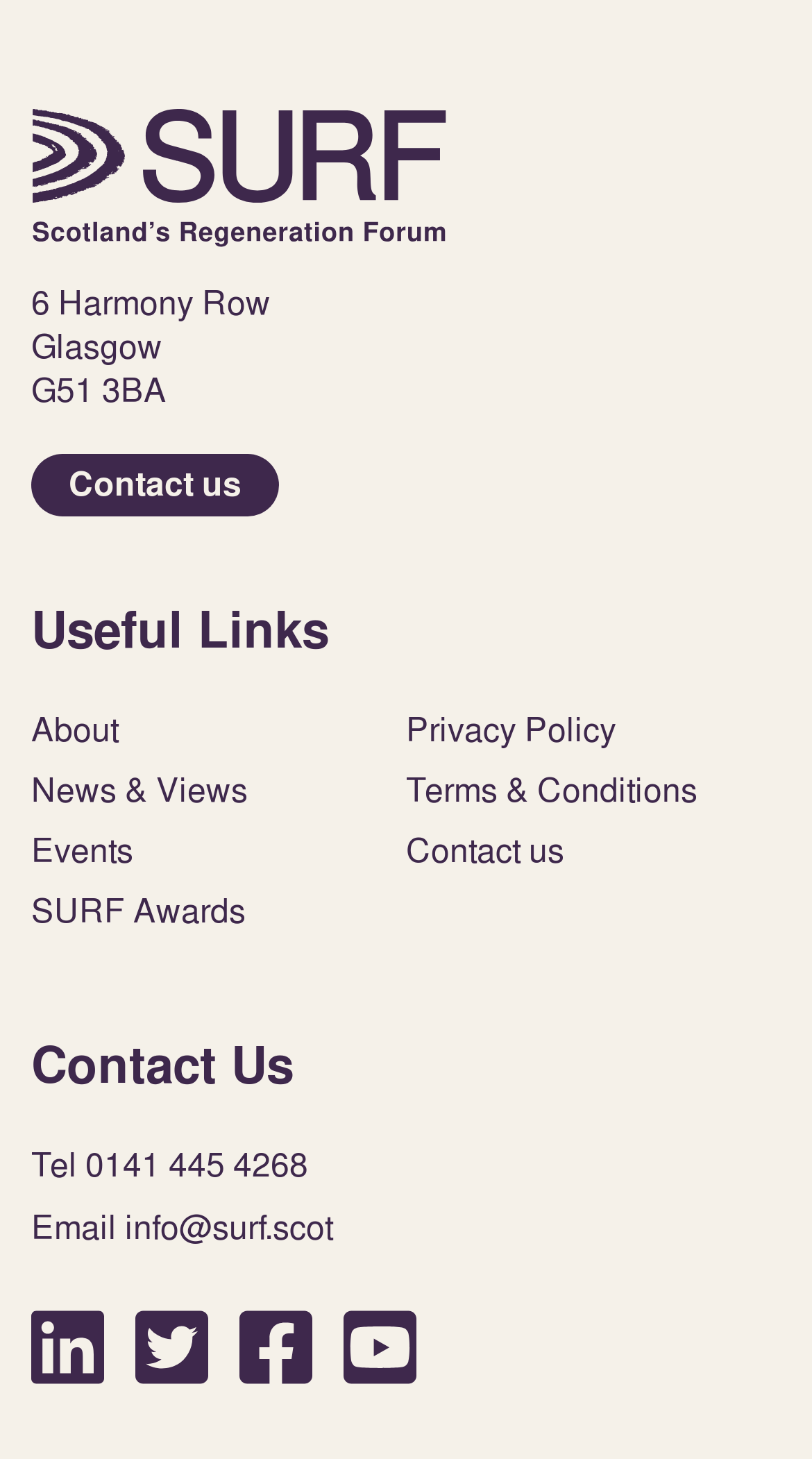Identify the bounding box coordinates for the UI element described by the following text: "Contact us". Provide the coordinates as four float numbers between 0 and 1, in the format [left, top, right, bottom].

[0.5, 0.569, 0.962, 0.597]